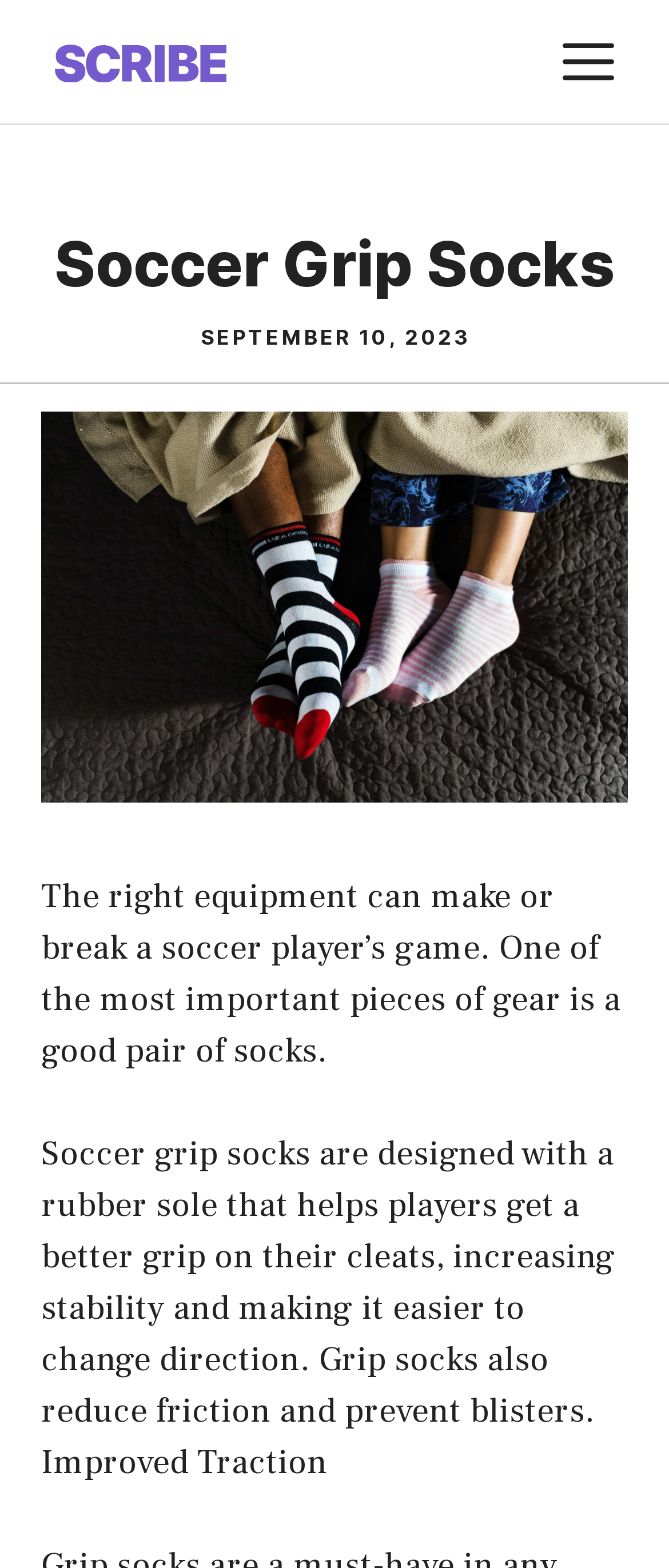Please determine the bounding box coordinates for the UI element described as: "Soccer grip socks".

[0.062, 0.722, 0.464, 0.751]